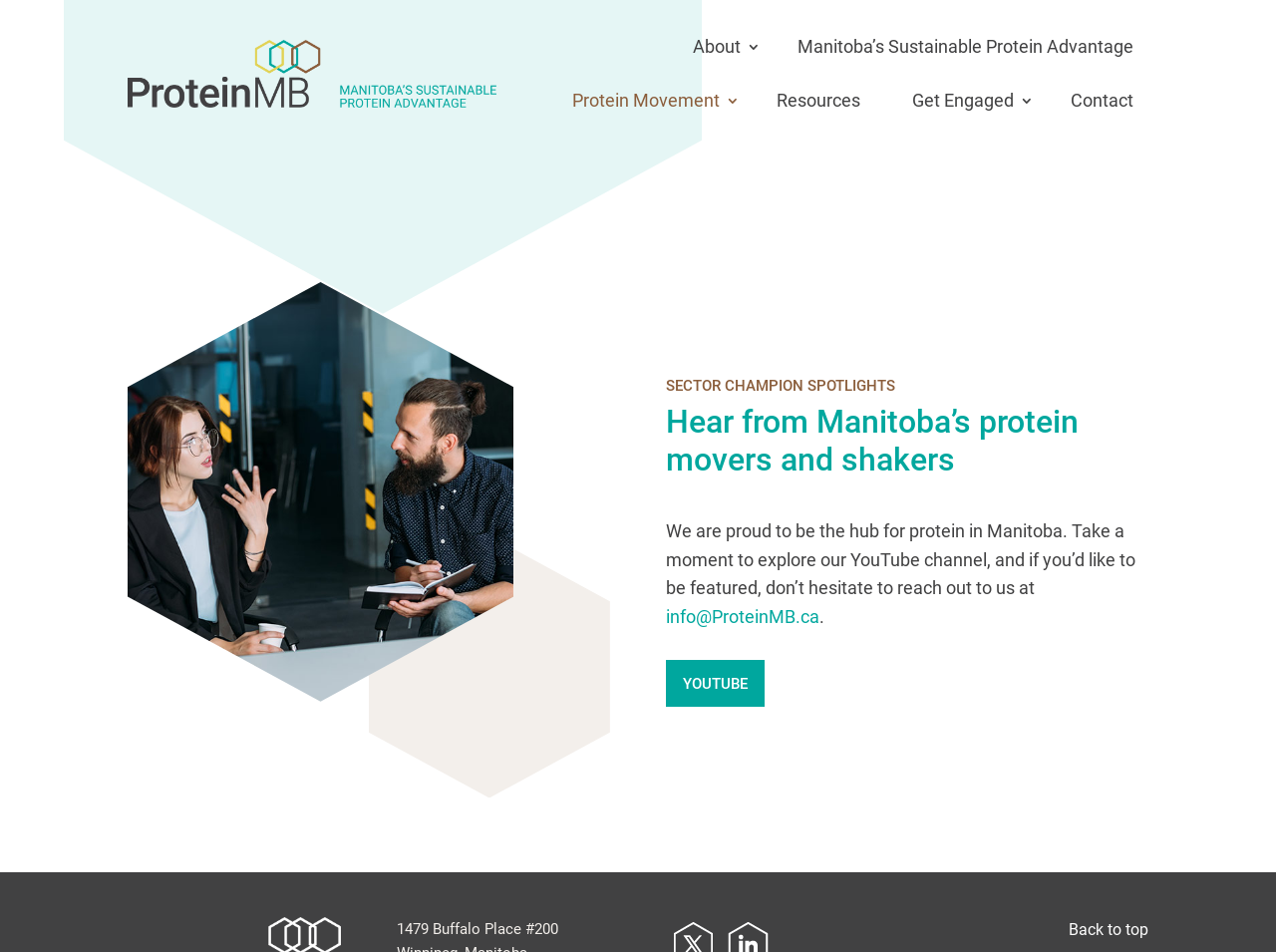Identify the bounding box coordinates for the element you need to click to achieve the following task: "Explore the YouTube channel". The coordinates must be four float values ranging from 0 to 1, formatted as [left, top, right, bottom].

[0.522, 0.693, 0.599, 0.742]